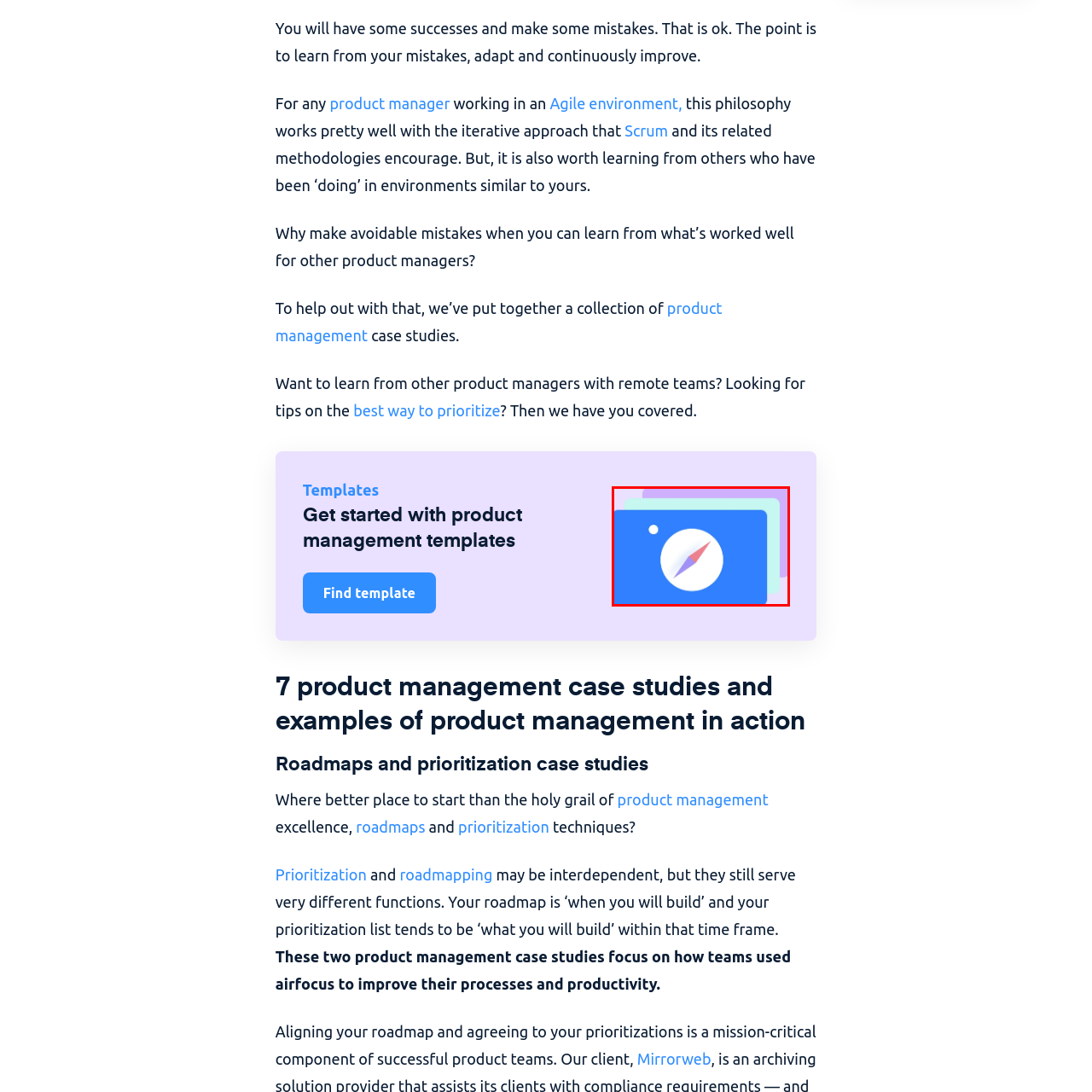What do the overlapping colored cards represent?
Analyze the image segment within the red bounding box and respond to the question using a single word or brief phrase.

Structure and layering of ideas